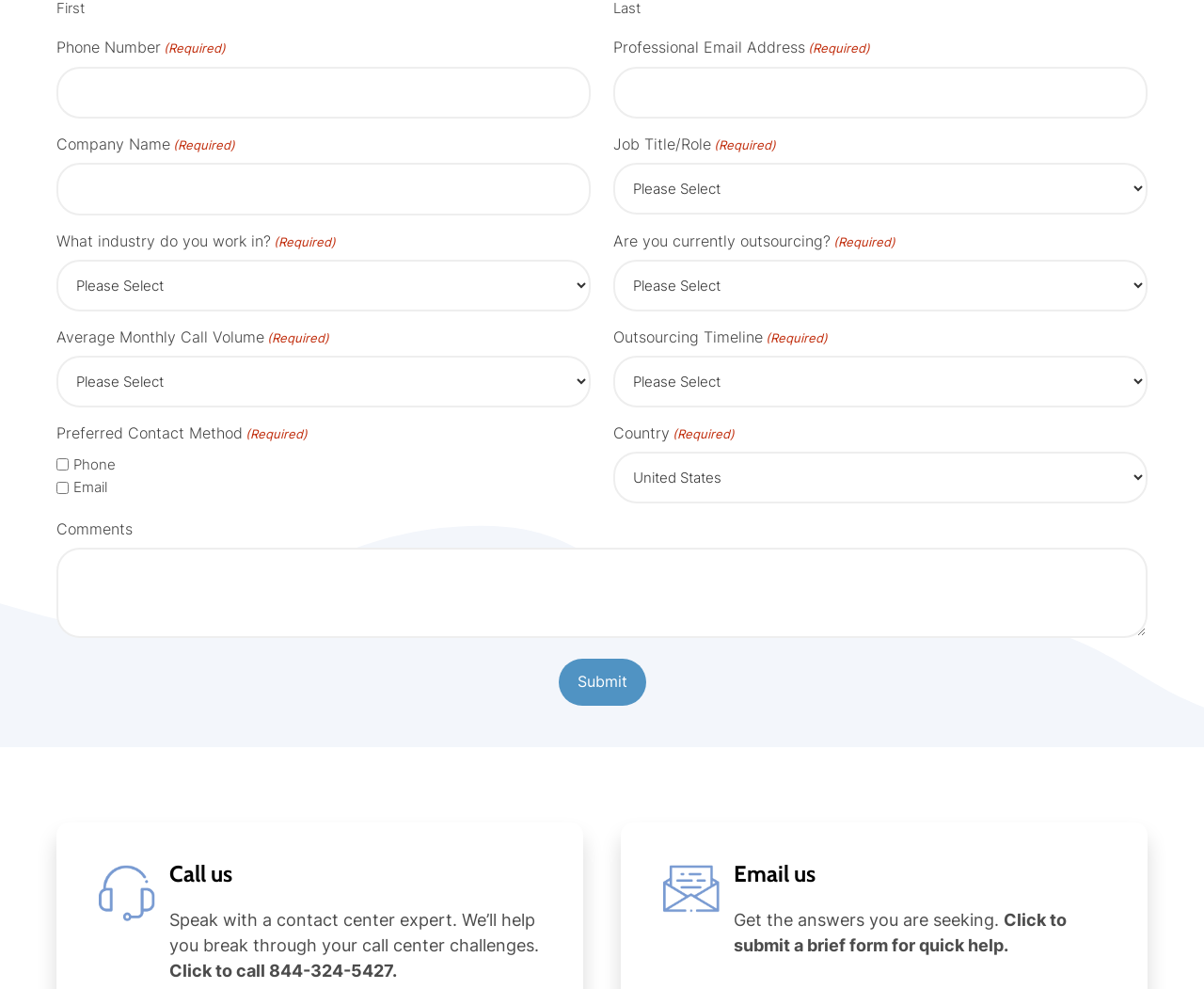Locate the bounding box coordinates of the element to click to perform the following action: 'Enter phone number'. The coordinates should be given as four float values between 0 and 1, in the form of [left, top, right, bottom].

[0.047, 0.067, 0.491, 0.12]